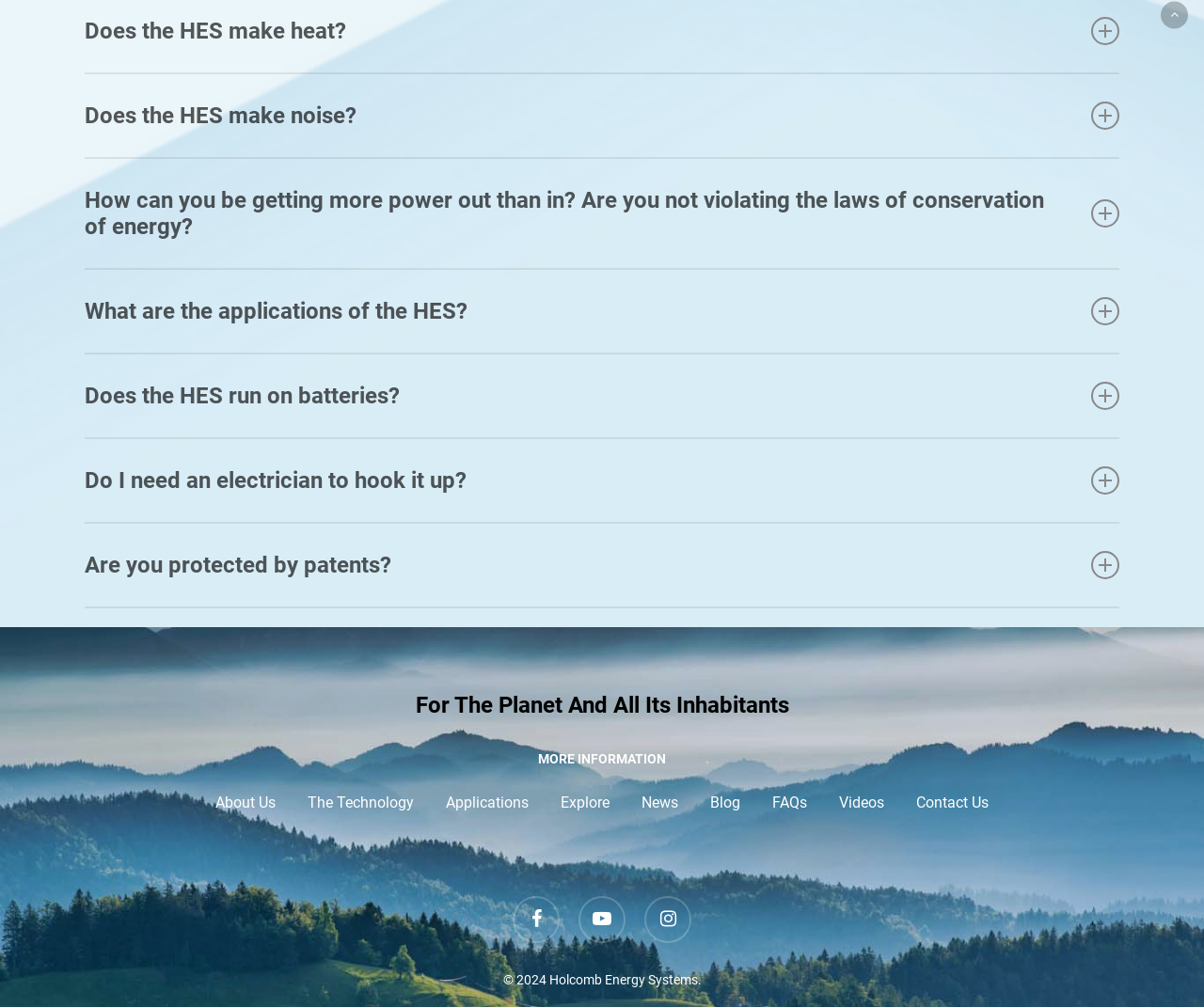Specify the bounding box coordinates of the element's region that should be clicked to achieve the following instruction: "Click the Pay by Phone option". The bounding box coordinates consist of four float numbers between 0 and 1, in the format [left, top, right, bottom].

None